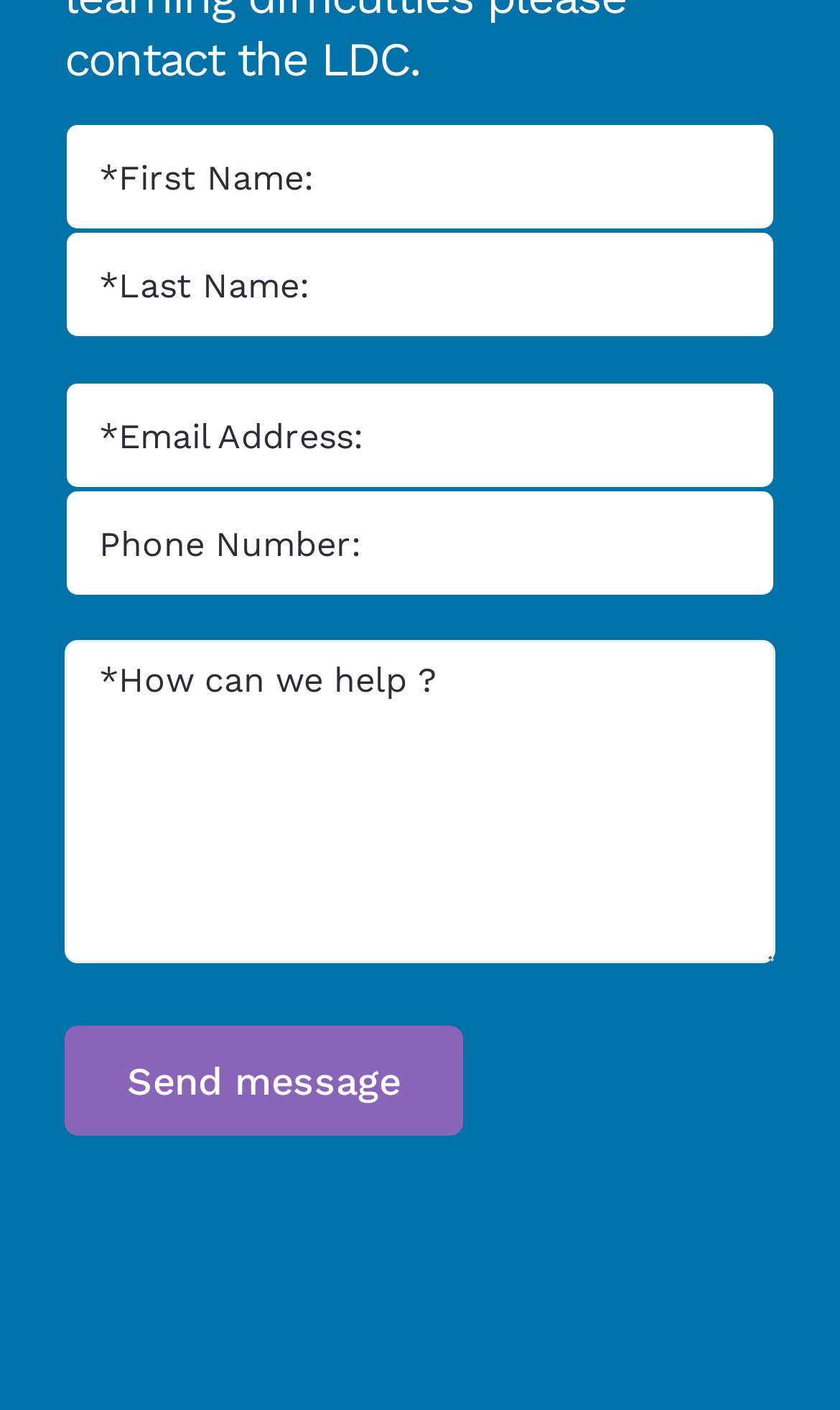Please reply with a single word or brief phrase to the question: 
Is the phone number field required?

No